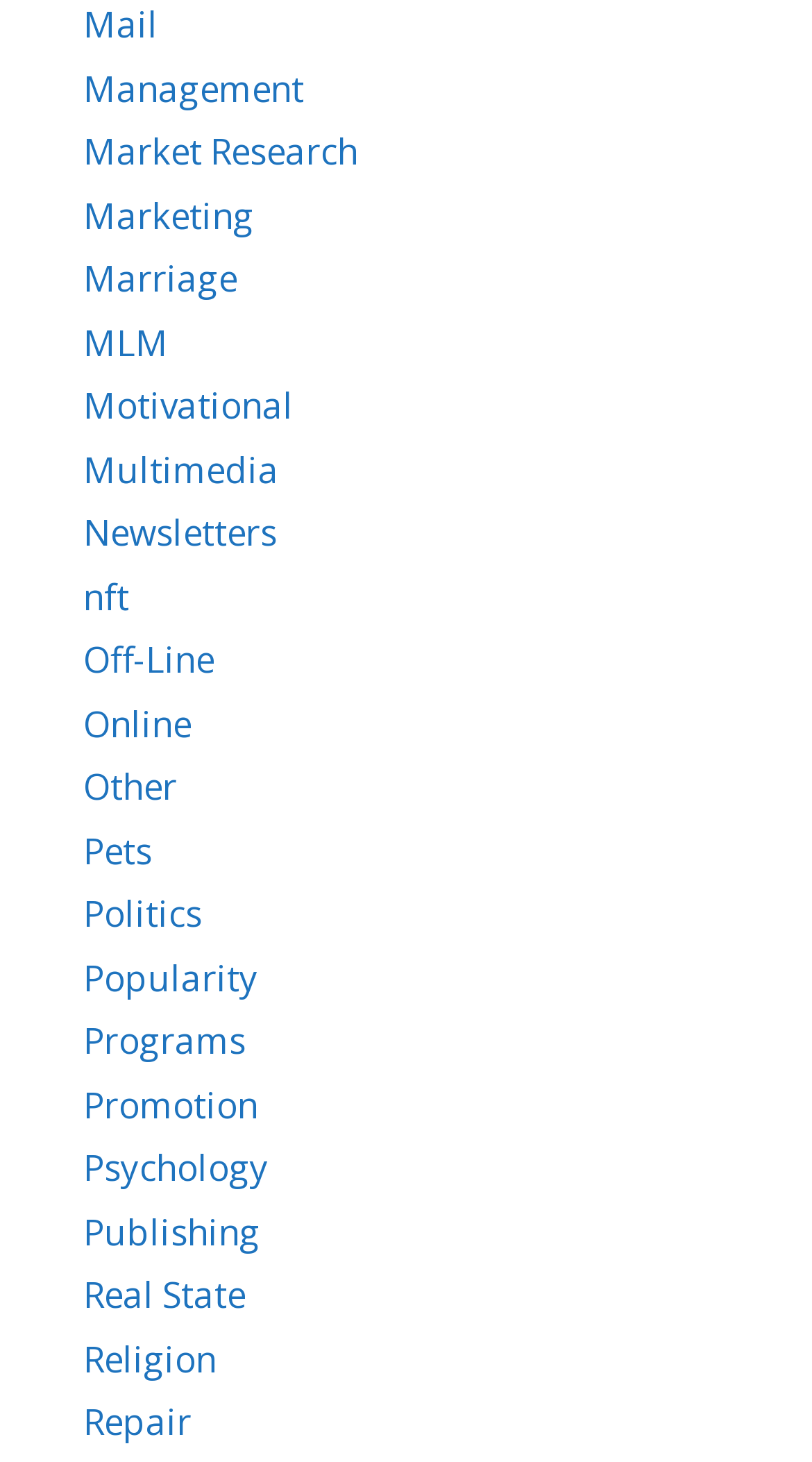Predict the bounding box coordinates of the area that should be clicked to accomplish the following instruction: "View Marketing". The bounding box coordinates should consist of four float numbers between 0 and 1, i.e., [left, top, right, bottom].

[0.103, 0.131, 0.313, 0.163]